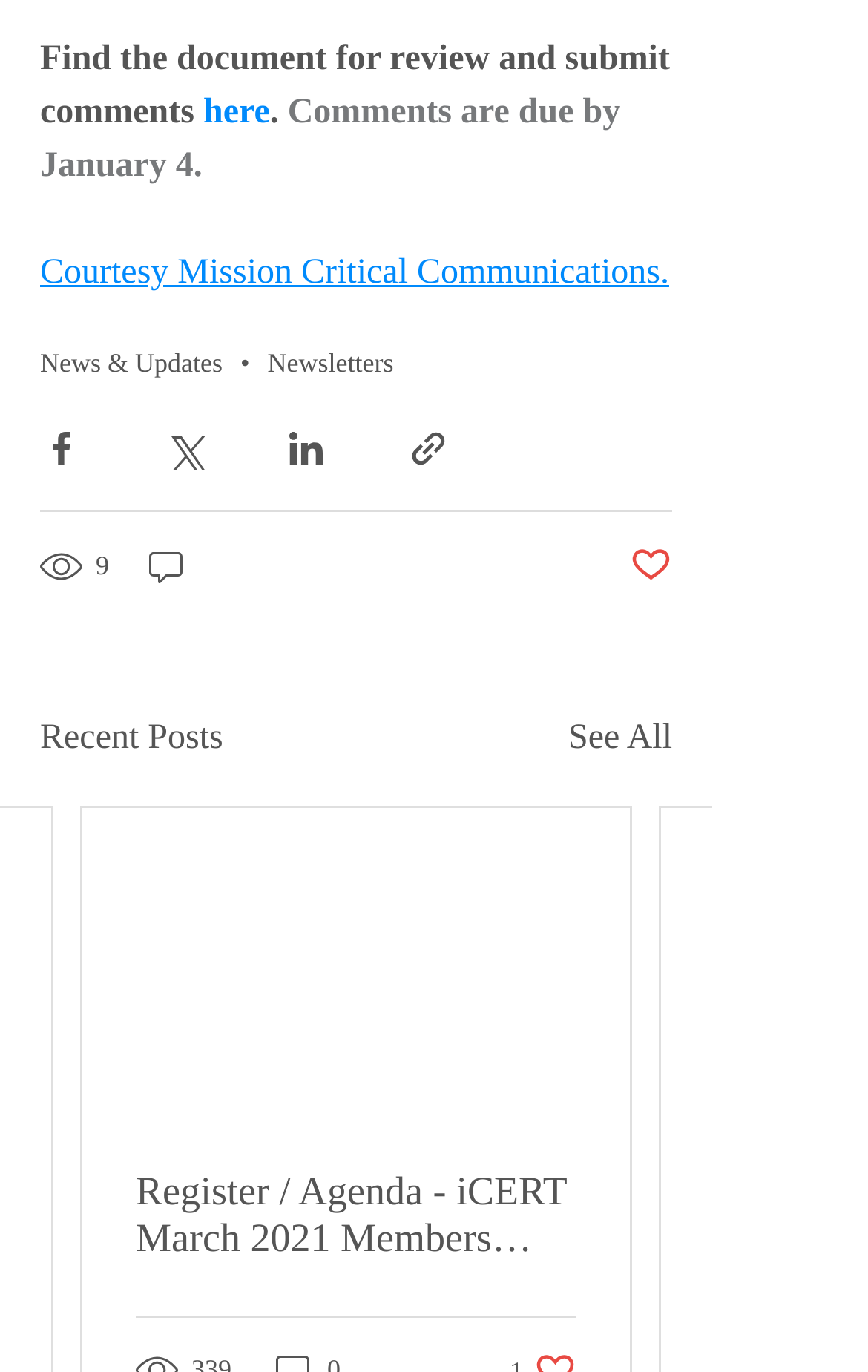Highlight the bounding box coordinates of the element that should be clicked to carry out the following instruction: "View 'Register / Agenda - iCERT March 2021 Members Meeting'". The coordinates must be given as four float numbers ranging from 0 to 1, i.e., [left, top, right, bottom].

[0.156, 0.852, 0.664, 0.92]